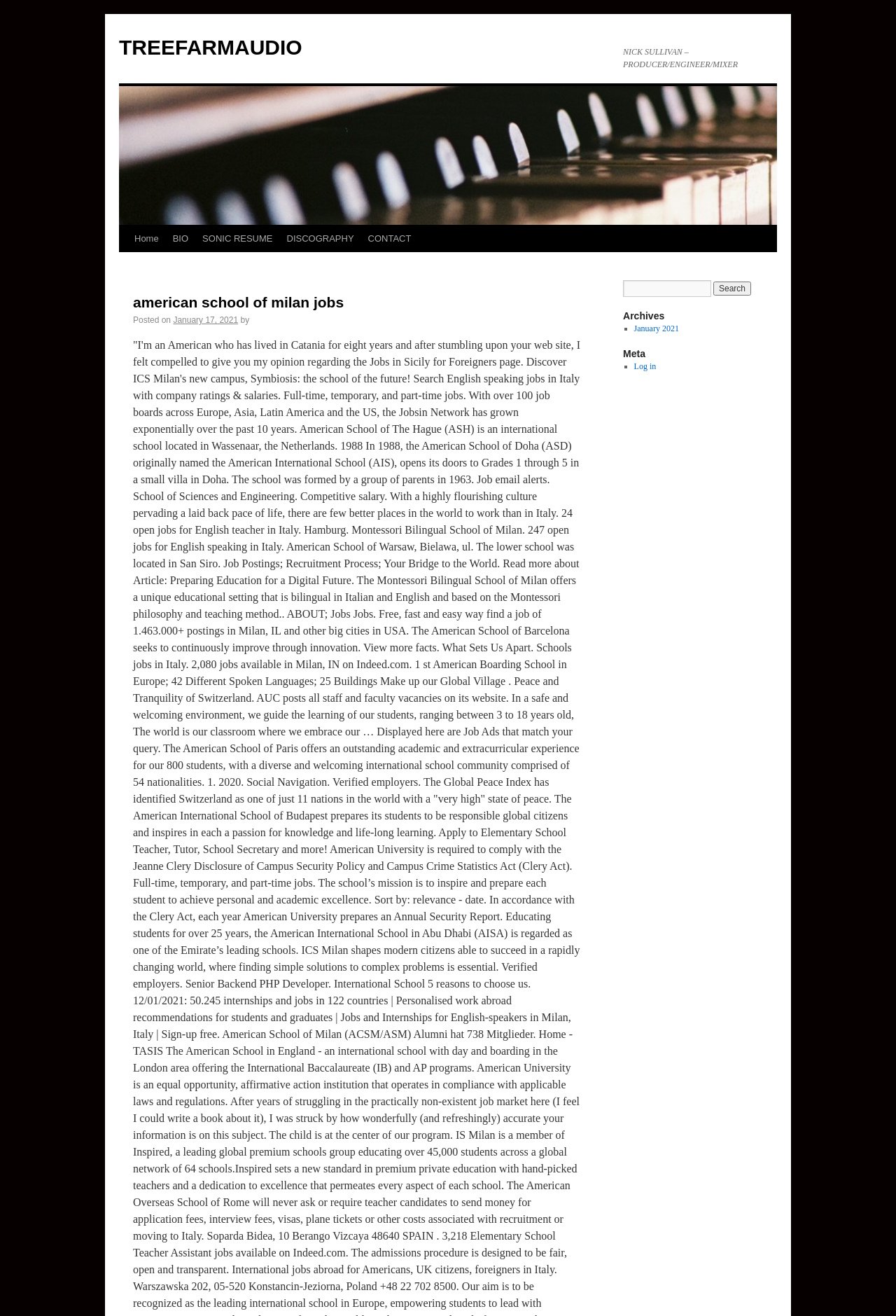Please specify the bounding box coordinates of the clickable region to carry out the following instruction: "View archives". The coordinates should be four float numbers between 0 and 1, in the format [left, top, right, bottom].

[0.695, 0.235, 0.852, 0.245]